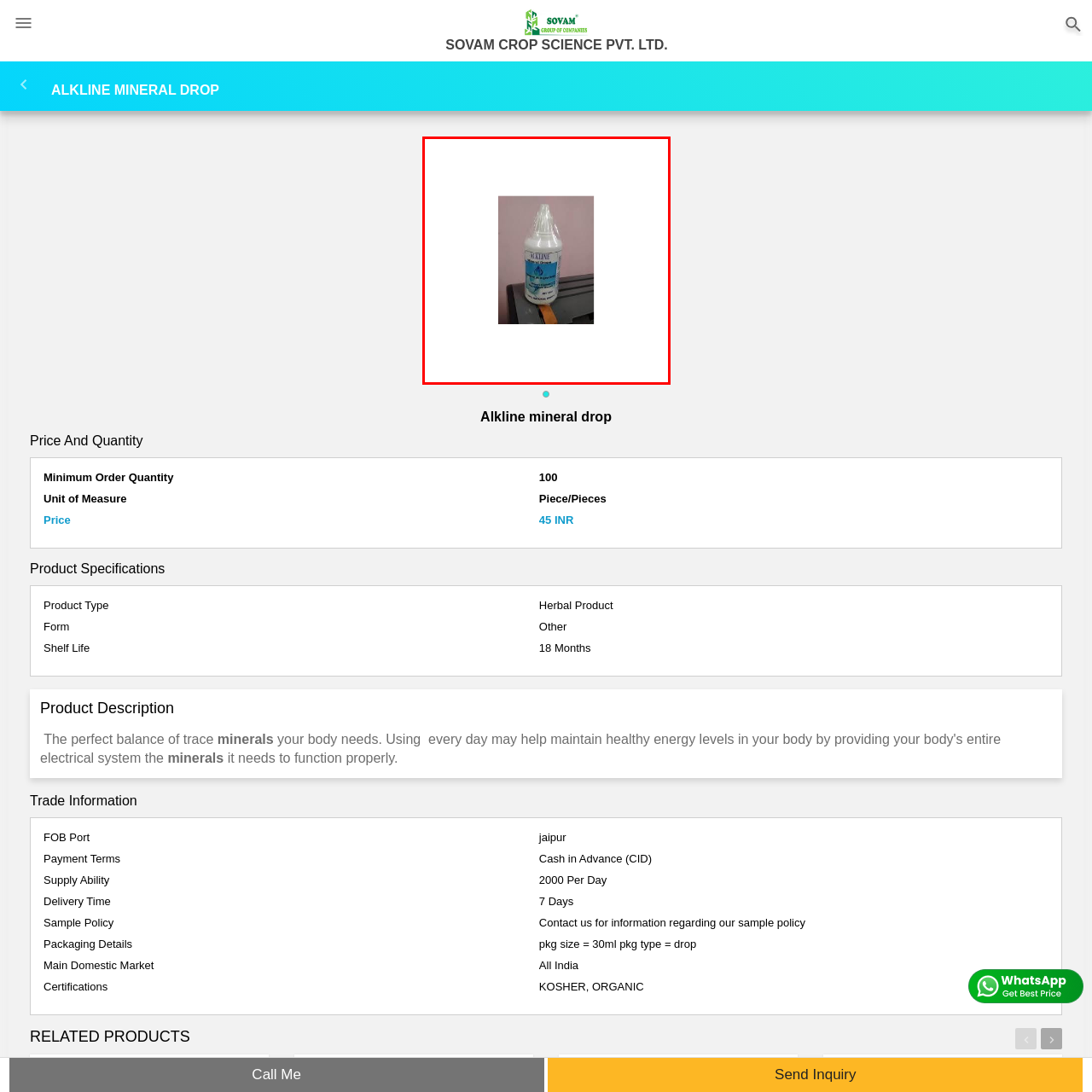Look at the image inside the red box and answer the question with a single word or phrase:
What is the shape of the dispensing nozzle?

Conical